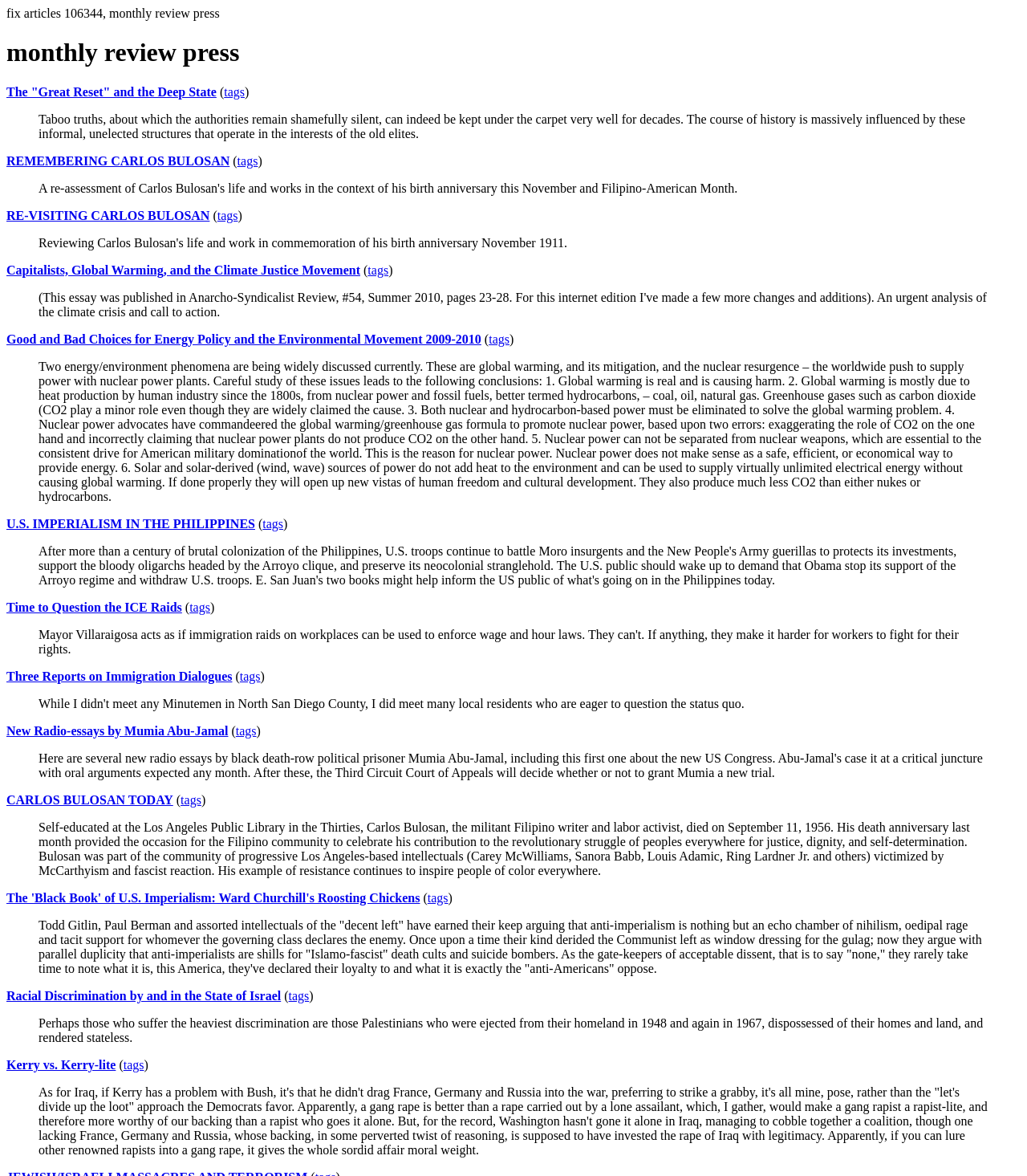Please indicate the bounding box coordinates of the element's region to be clicked to achieve the instruction: "Read the article 'Kerry vs. Kerry-lite'". Provide the coordinates as four float numbers between 0 and 1, i.e., [left, top, right, bottom].

[0.006, 0.9, 0.113, 0.911]